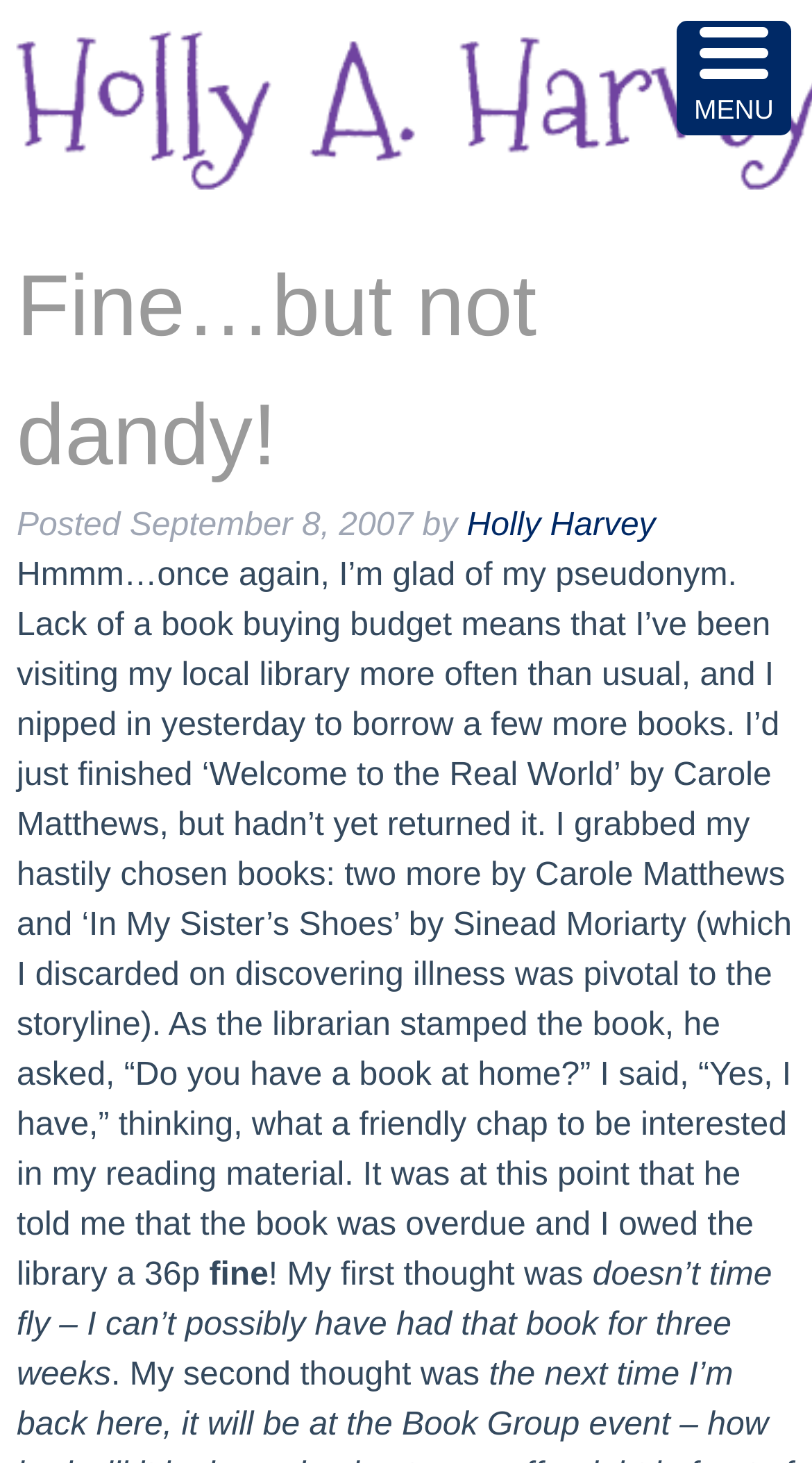What is the title of one of the books mentioned?
Can you provide a detailed and comprehensive answer to the question?

The author mentions 'I’d just finished ‘Welcome to the Real World’ by Carole Matthews' in the post, indicating that this is one of the books they read.